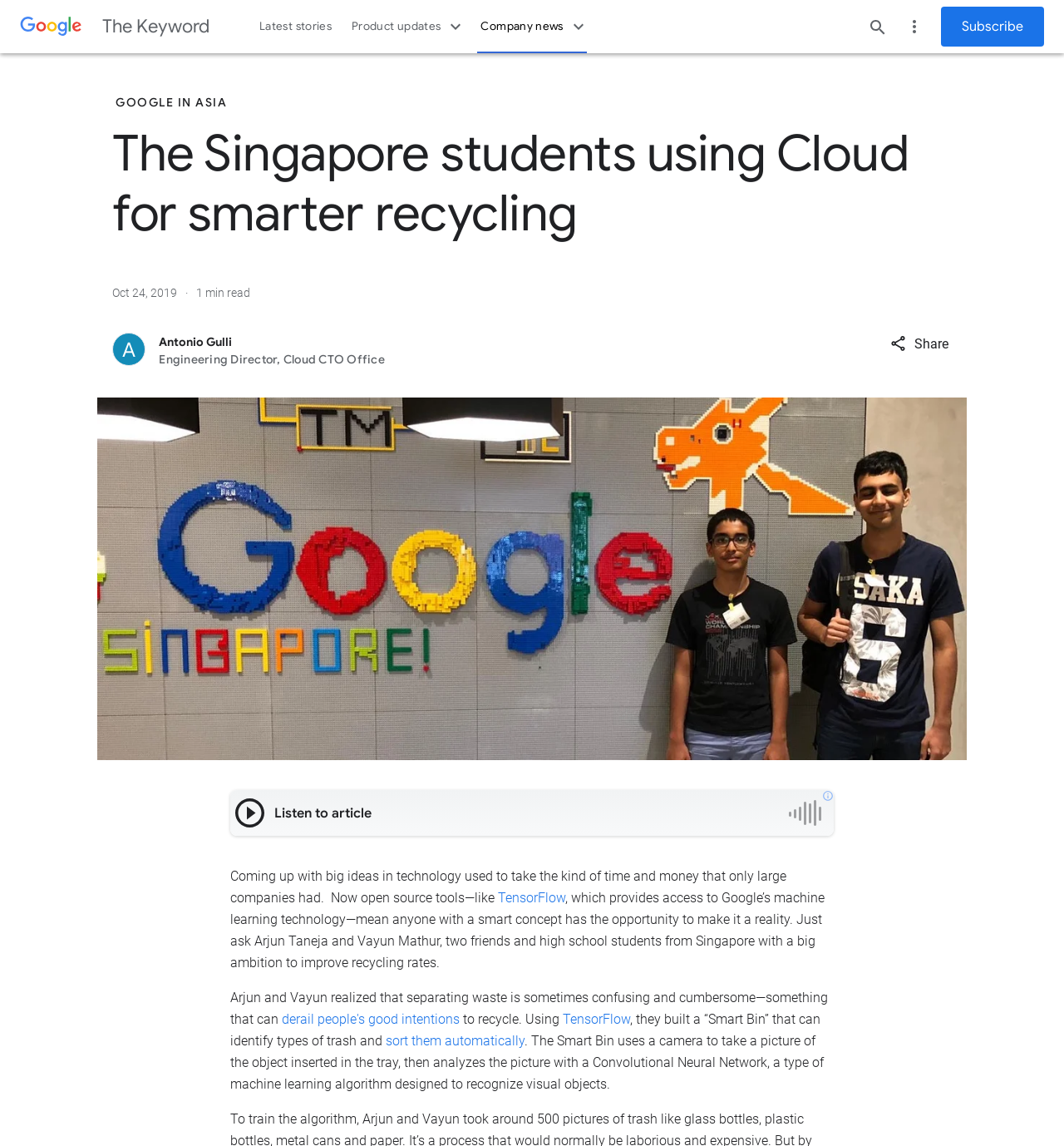What is the topic of the article?
Provide a fully detailed and comprehensive answer to the question.

The article's heading is 'The Singapore students using Cloud for smarter recycling', and the content discusses how two students used Google's open source tools to improve recycling rates, so the topic of the article is smart recycling.